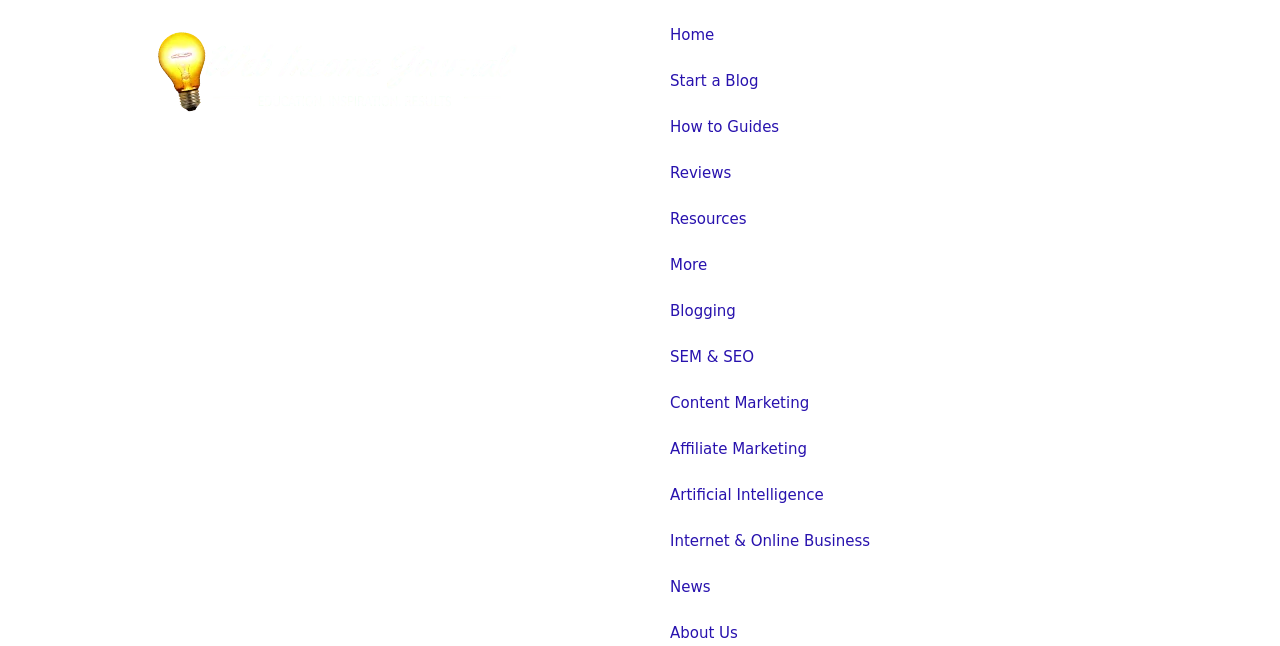How many links are there in the top navigation menu?
Examine the image and provide an in-depth answer to the question.

The top navigation menu has 7 main categories, and 6 subcategories under 'More', making a total of 13 links.